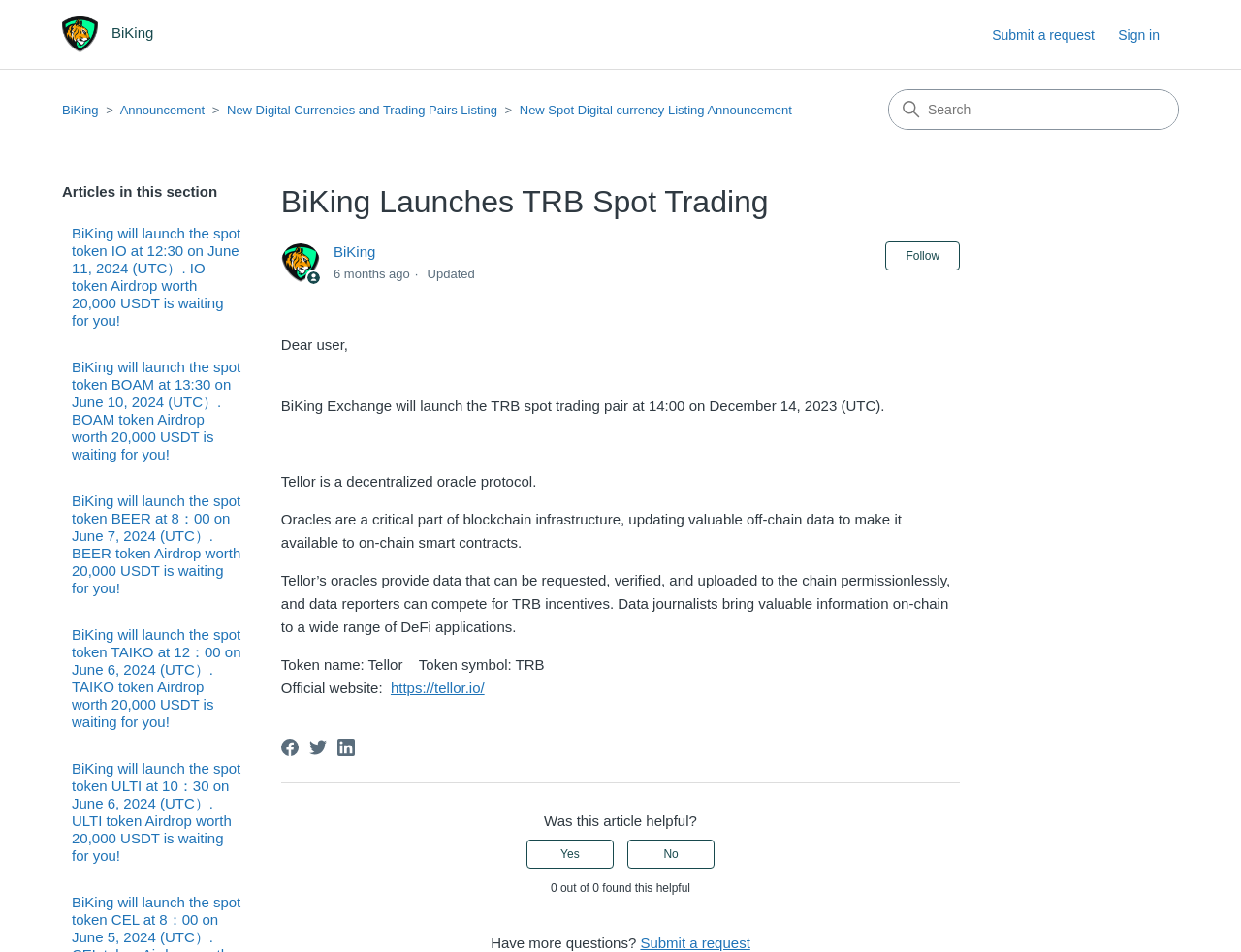Identify the bounding box coordinates necessary to click and complete the given instruction: "Search for something".

[0.716, 0.094, 0.95, 0.136]